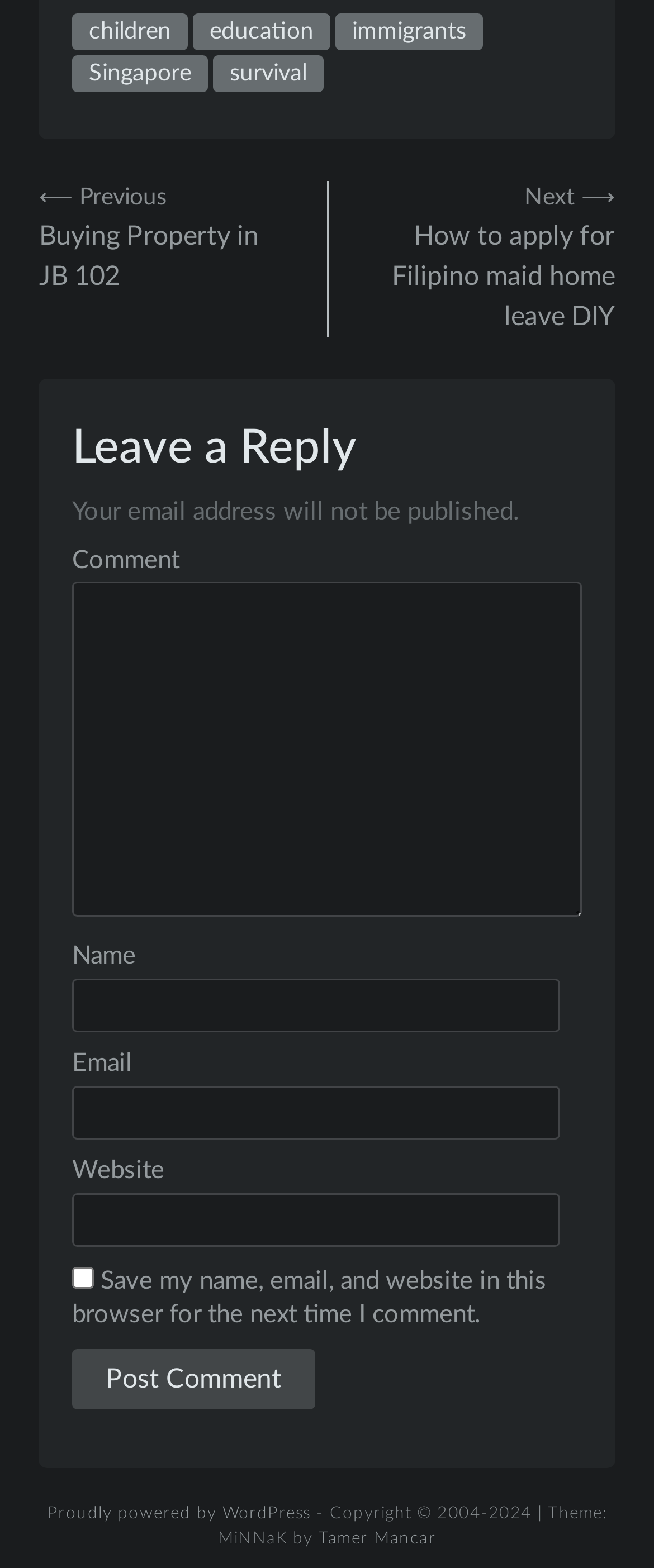What is the purpose of the section with 'Leave a Reply' heading?
Using the picture, provide a one-word or short phrase answer.

To comment on a post